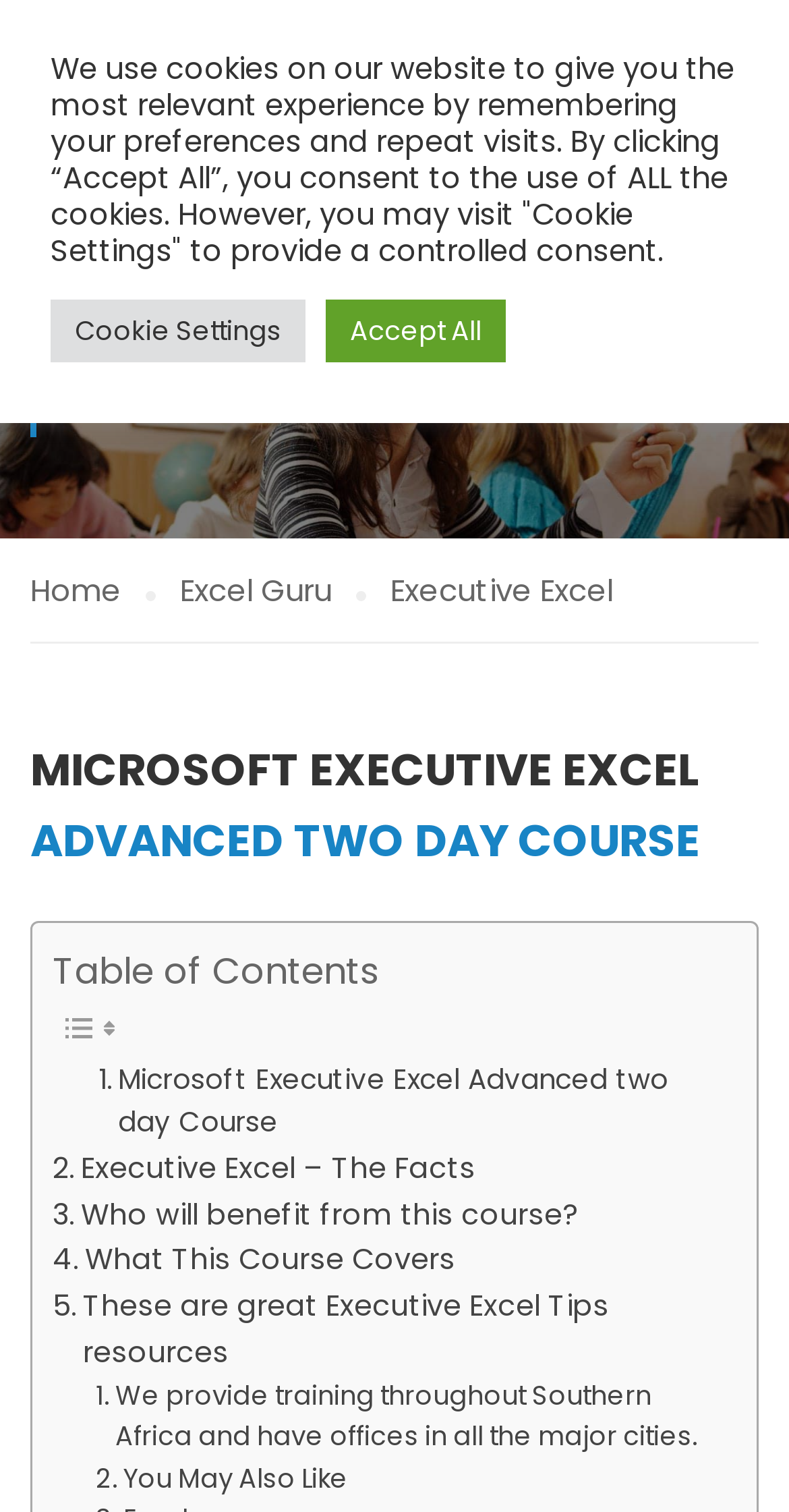Kindly provide the bounding box coordinates of the section you need to click on to fulfill the given instruction: "View the Executive Excel – The Facts".

[0.067, 0.757, 0.602, 0.788]